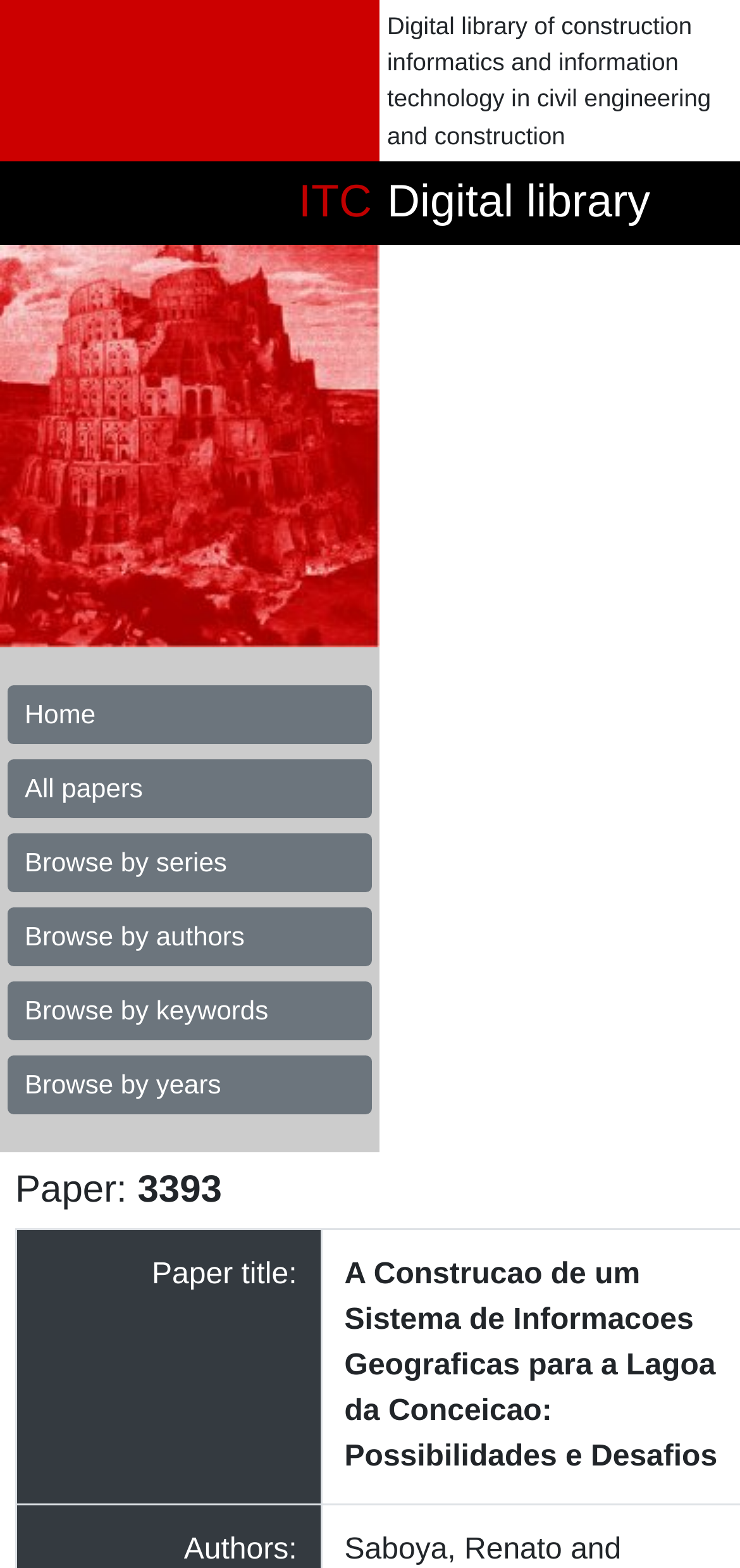From the webpage screenshot, identify the region described by Home. Provide the bounding box coordinates as (top-left x, top-left y, bottom-right x, bottom-right y), with each value being a floating point number between 0 and 1.

[0.01, 0.437, 0.503, 0.474]